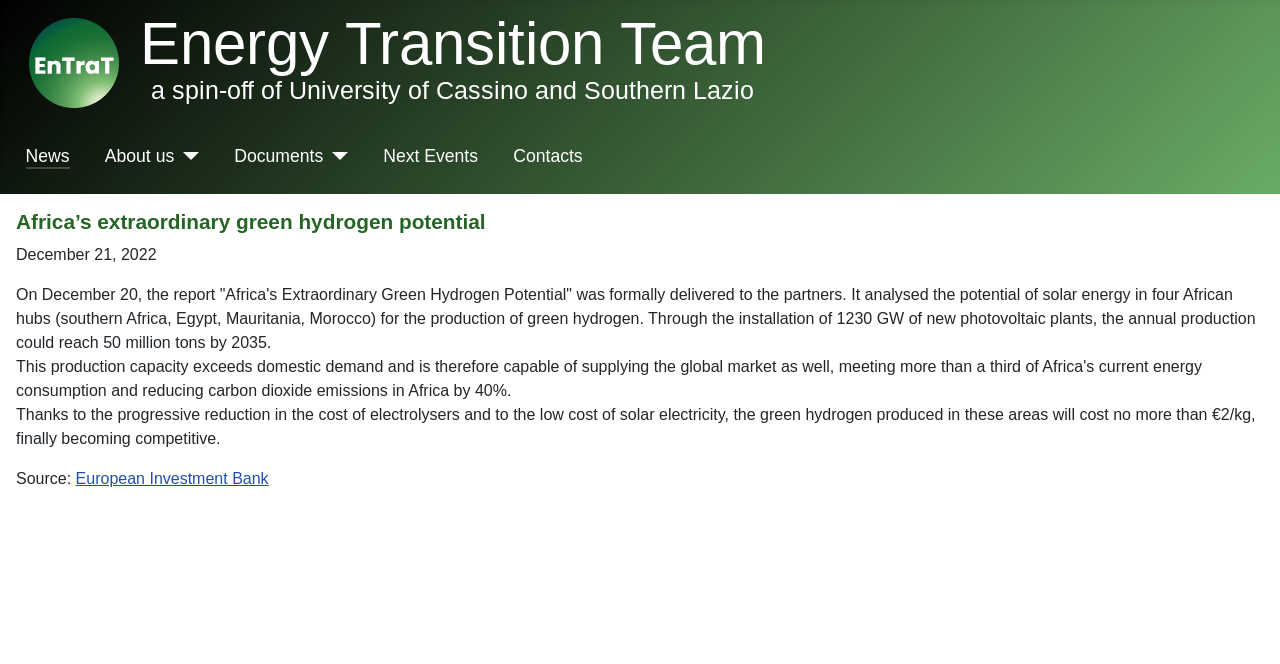Look at the image and write a detailed answer to the question: 
How many GW of new photovoltaic plants are needed?

I found the answer by reading the StaticText element that says 'Through the installation of 1230 GW of new photovoltaic plants, the annual production could reach 50 million tons by 2035.'